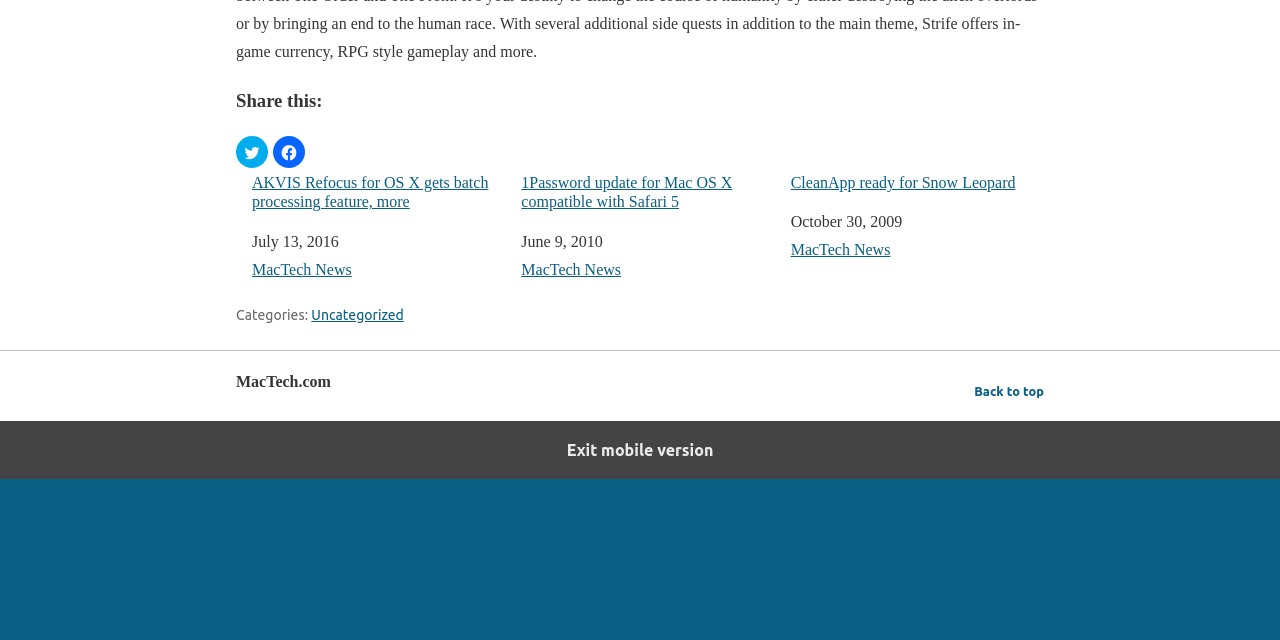Identify the bounding box coordinates for the UI element that matches this description: "Exit mobile version".

[0.0, 0.657, 1.0, 0.748]